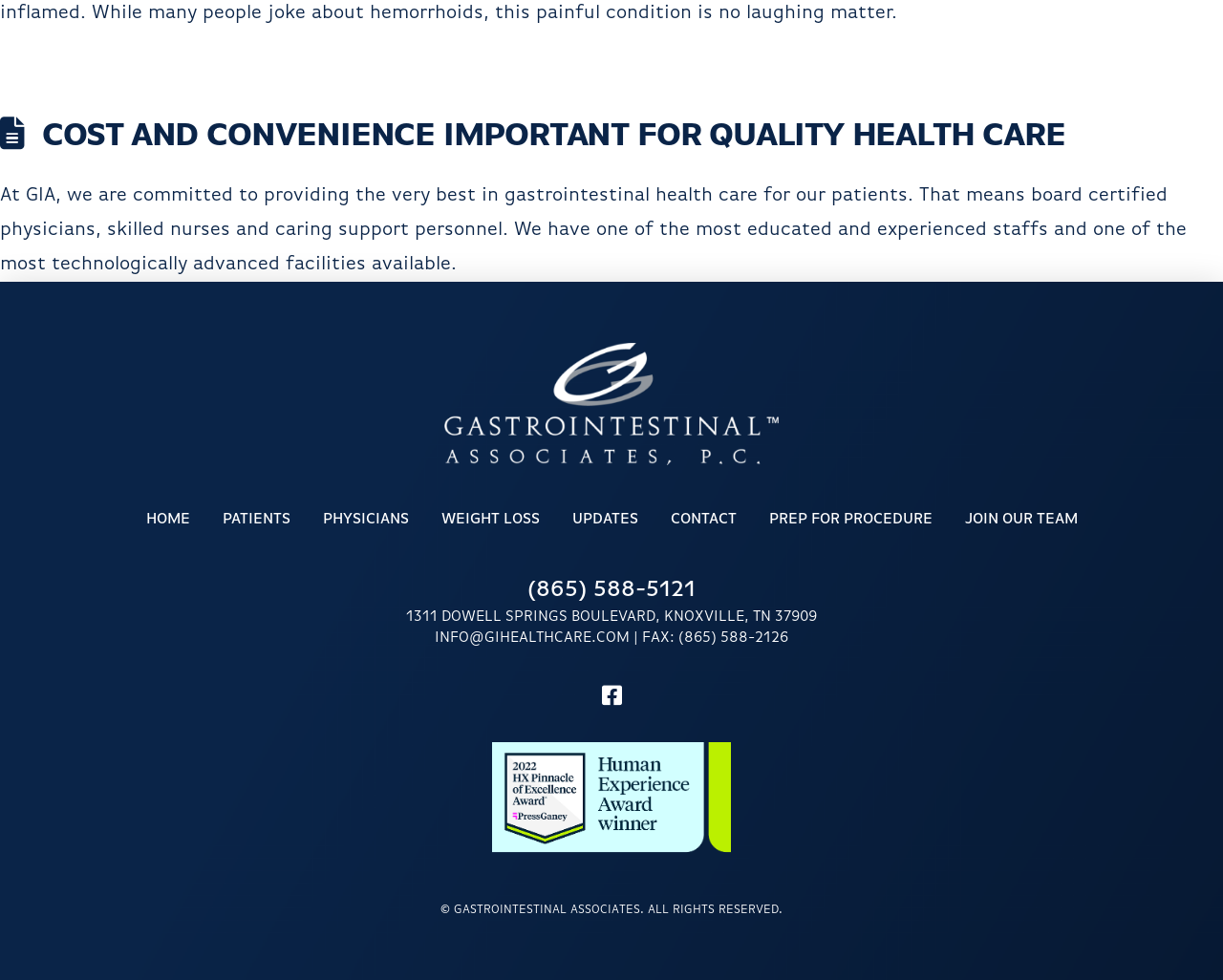What is the address of the facility?
Give a one-word or short-phrase answer derived from the screenshot.

1311 DOWELL SPRINGS BOULEVARD, KNOXVILLE, TN 37909